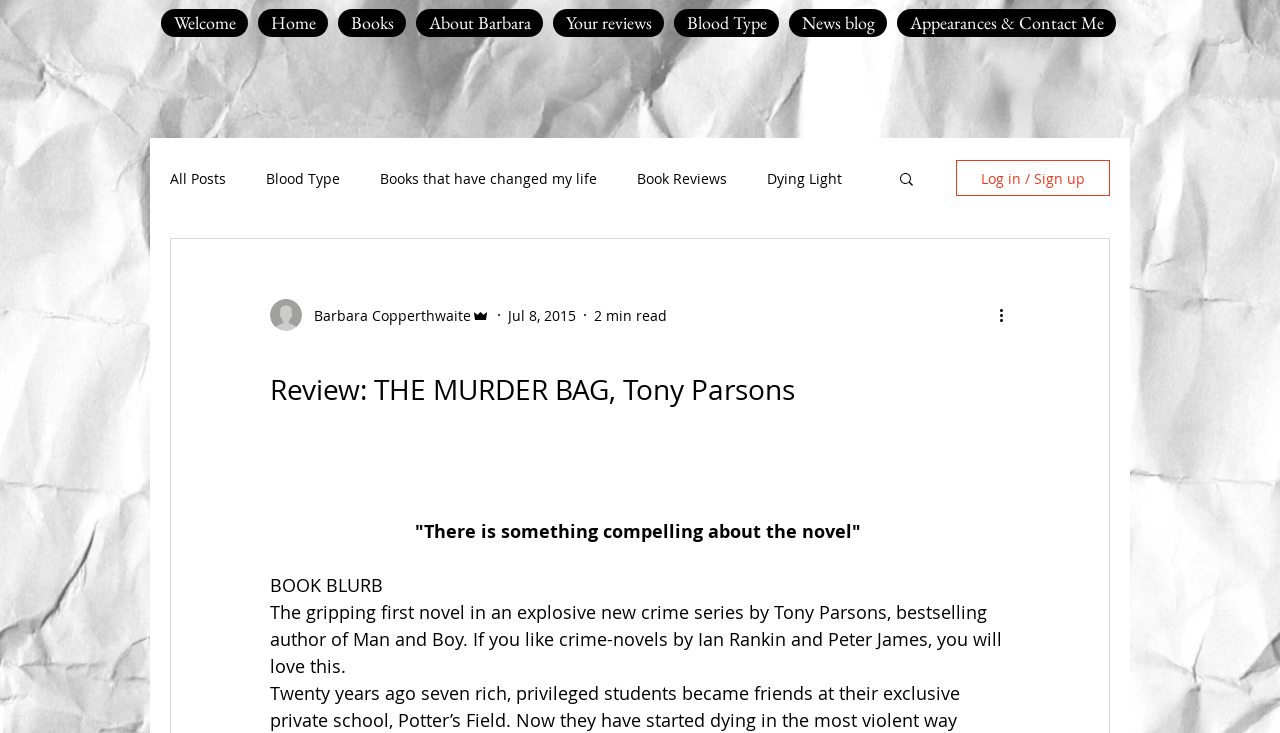Please indicate the bounding box coordinates for the clickable area to complete the following task: "View all posts". The coordinates should be specified as four float numbers between 0 and 1, i.e., [left, top, right, bottom].

[0.133, 0.23, 0.177, 0.256]